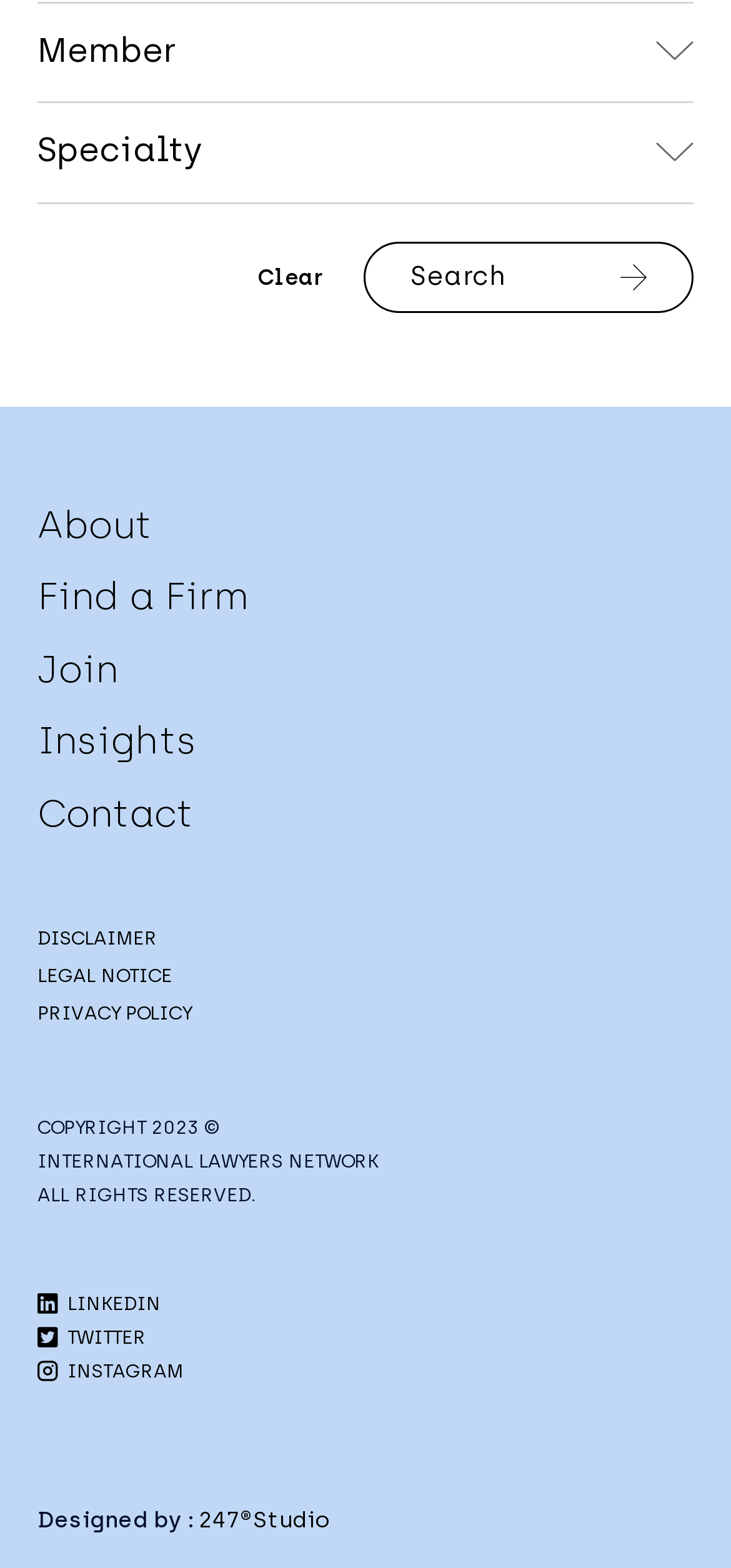Please mark the clickable region by giving the bounding box coordinates needed to complete this instruction: "follow the LINKEDIN link".

[0.051, 0.824, 0.22, 0.839]